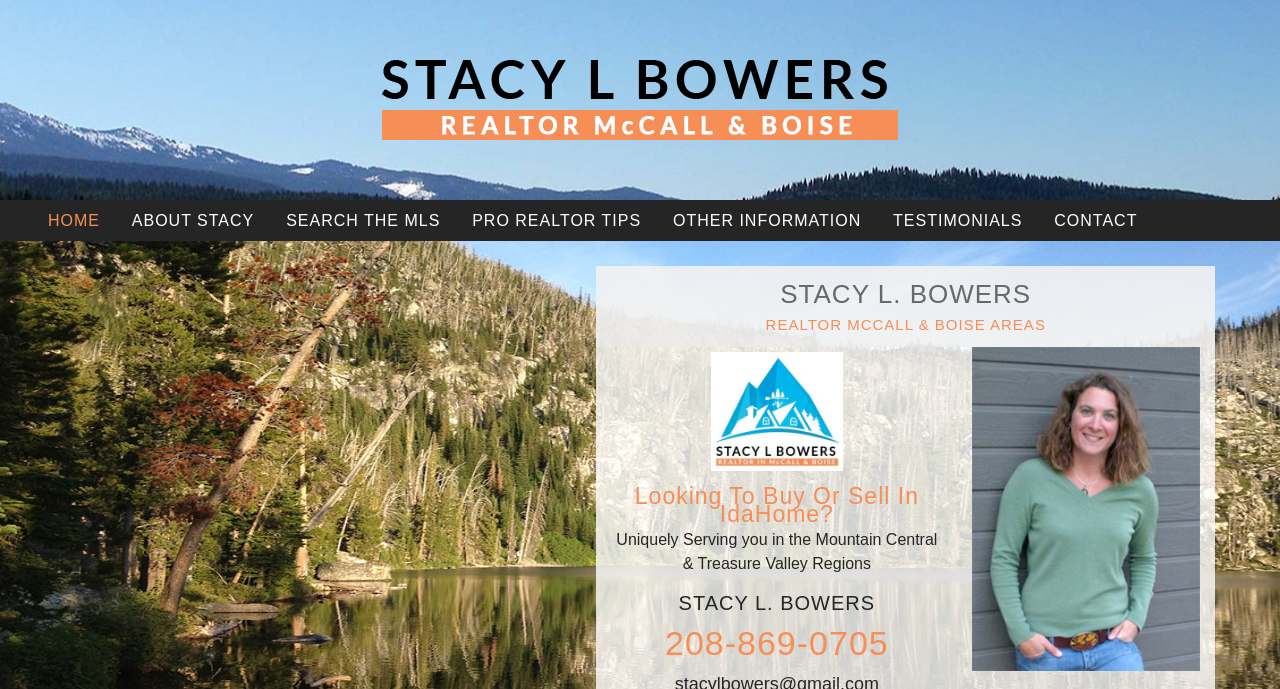Please respond to the question using a single word or phrase:
What areas does the realtor serve?

Mountain Central & Treasure Valley Regions